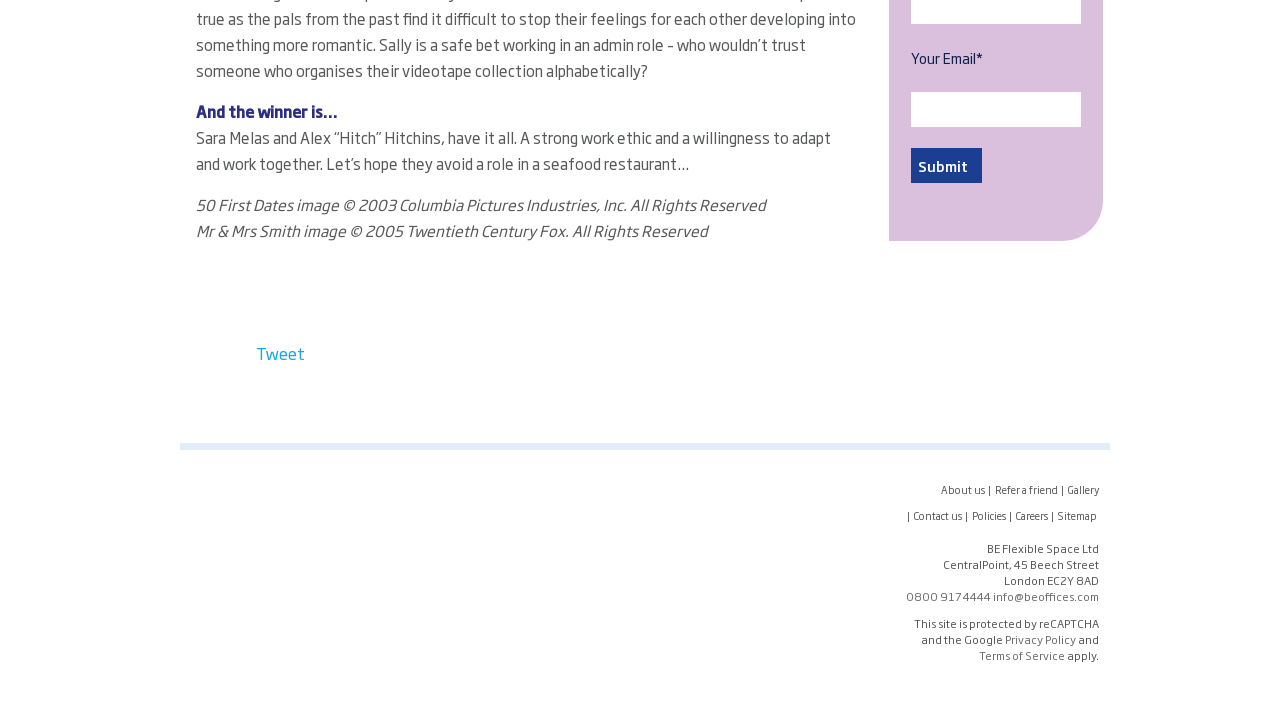Please find the bounding box coordinates of the clickable region needed to complete the following instruction: "Click the Submit button". The bounding box coordinates must consist of four float numbers between 0 and 1, i.e., [left, top, right, bottom].

[0.712, 0.205, 0.767, 0.253]